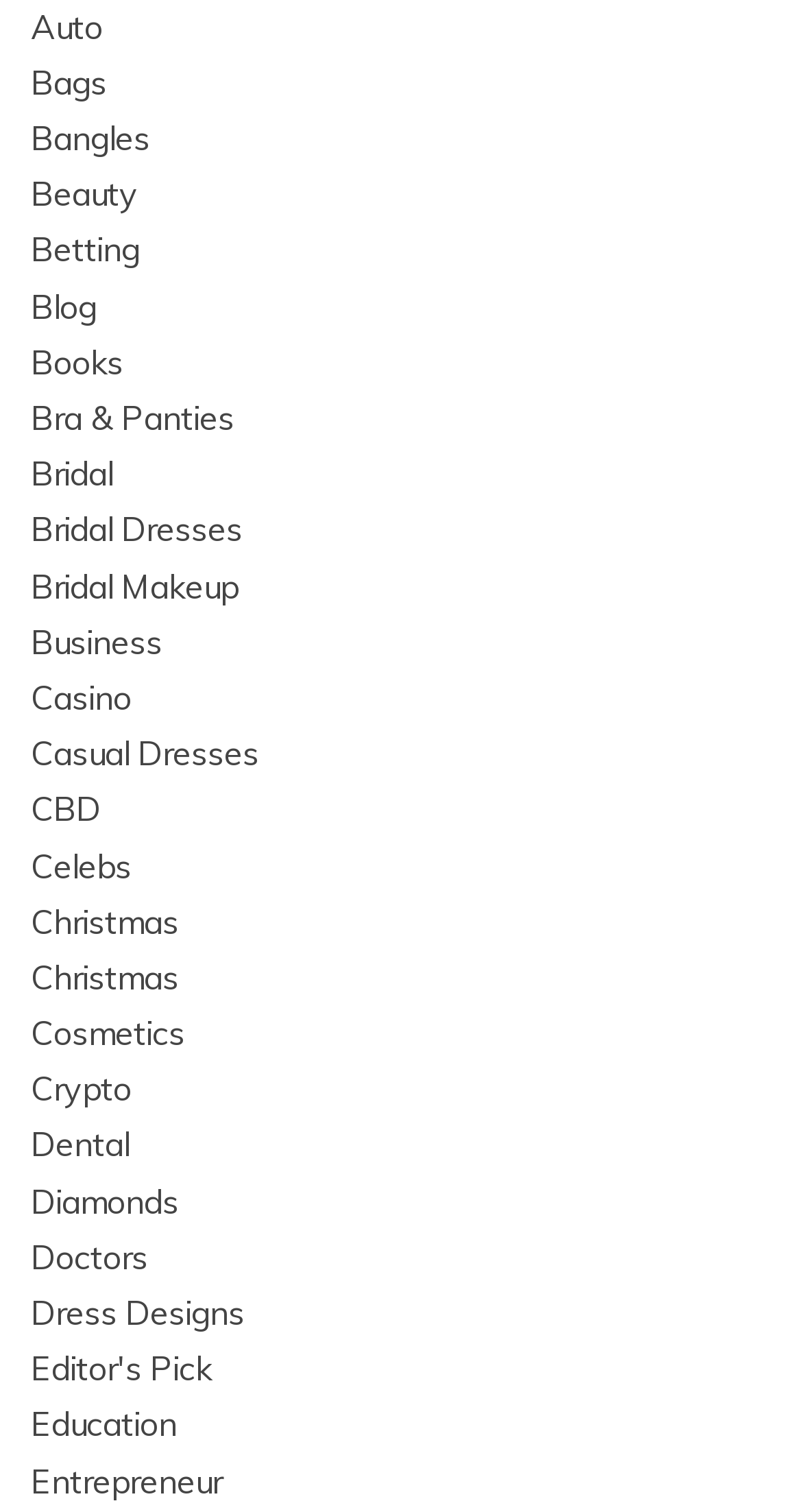How many categories are related to bridal?
Refer to the image and offer an in-depth and detailed answer to the question.

I counted the number of link elements that contain the word 'Bridal' in their text, and found three: 'Bridal', 'Bridal Dresses', and 'Bridal Makeup'.